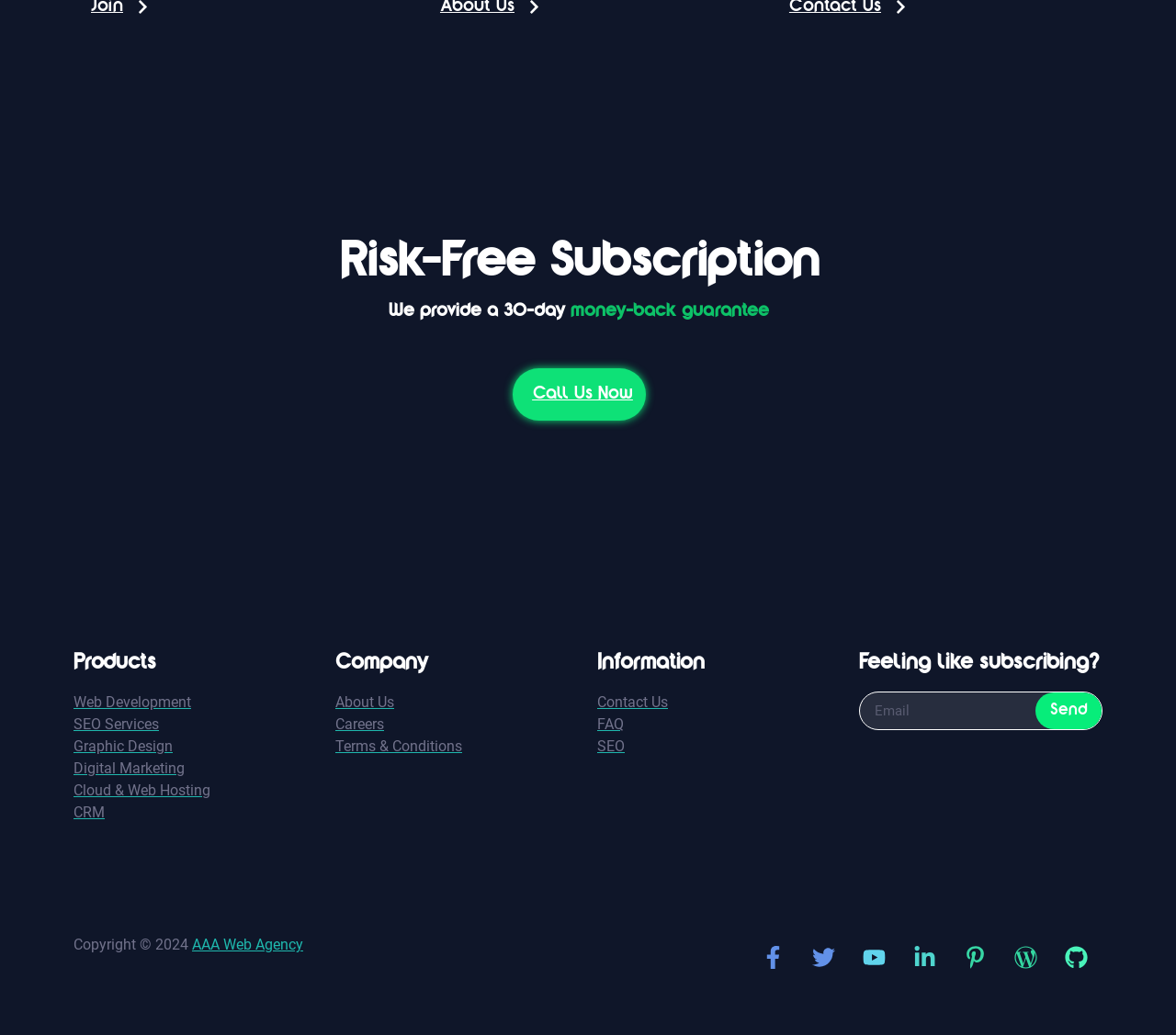What is the copyright year mentioned at the bottom of the page?
Examine the image and give a concise answer in one word or a short phrase.

2024